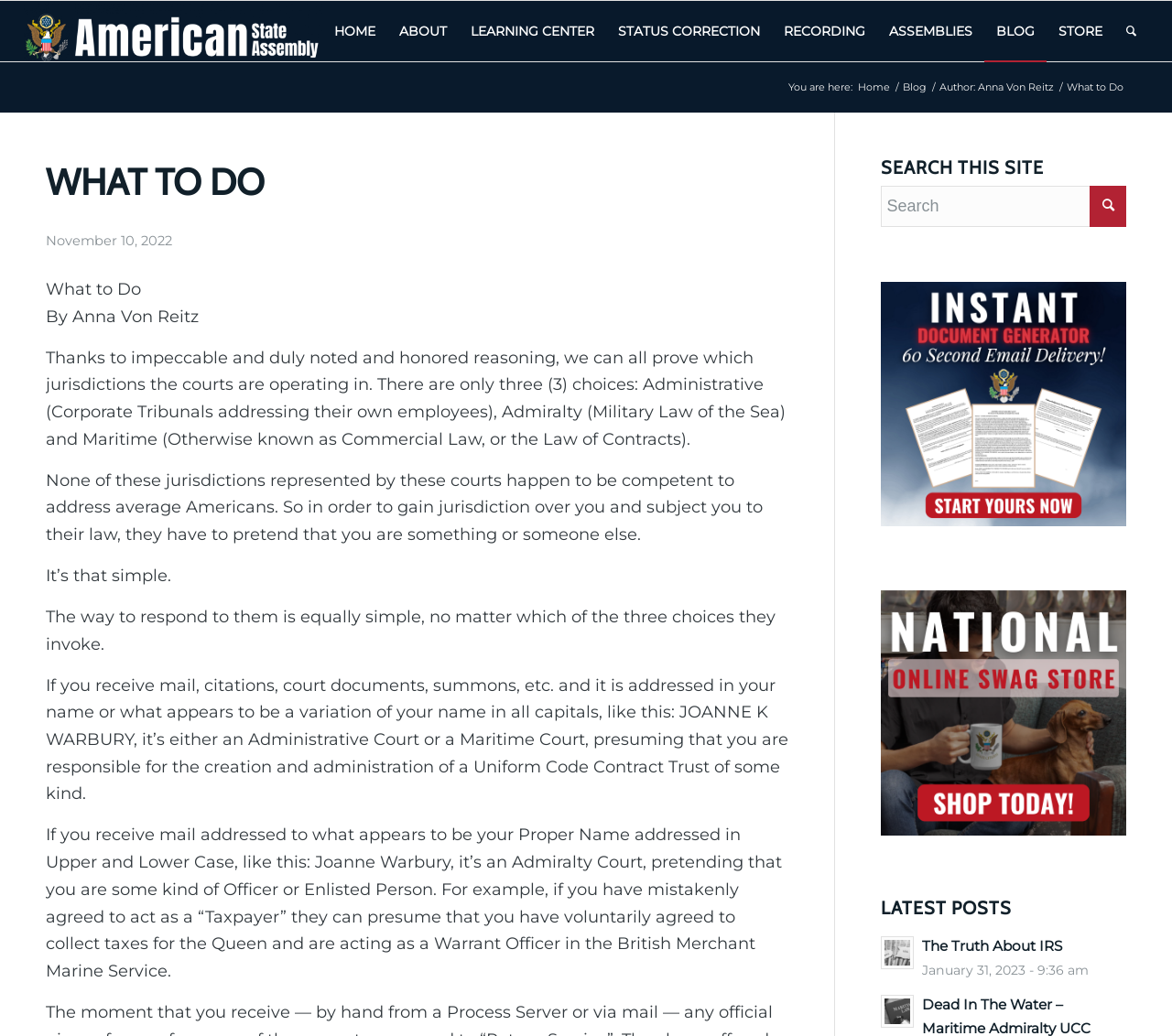Please provide the bounding box coordinates for the element that needs to be clicked to perform the following instruction: "Go to the 'BLOG' page". The coordinates should be given as four float numbers between 0 and 1, i.e., [left, top, right, bottom].

[0.768, 0.078, 0.793, 0.091]